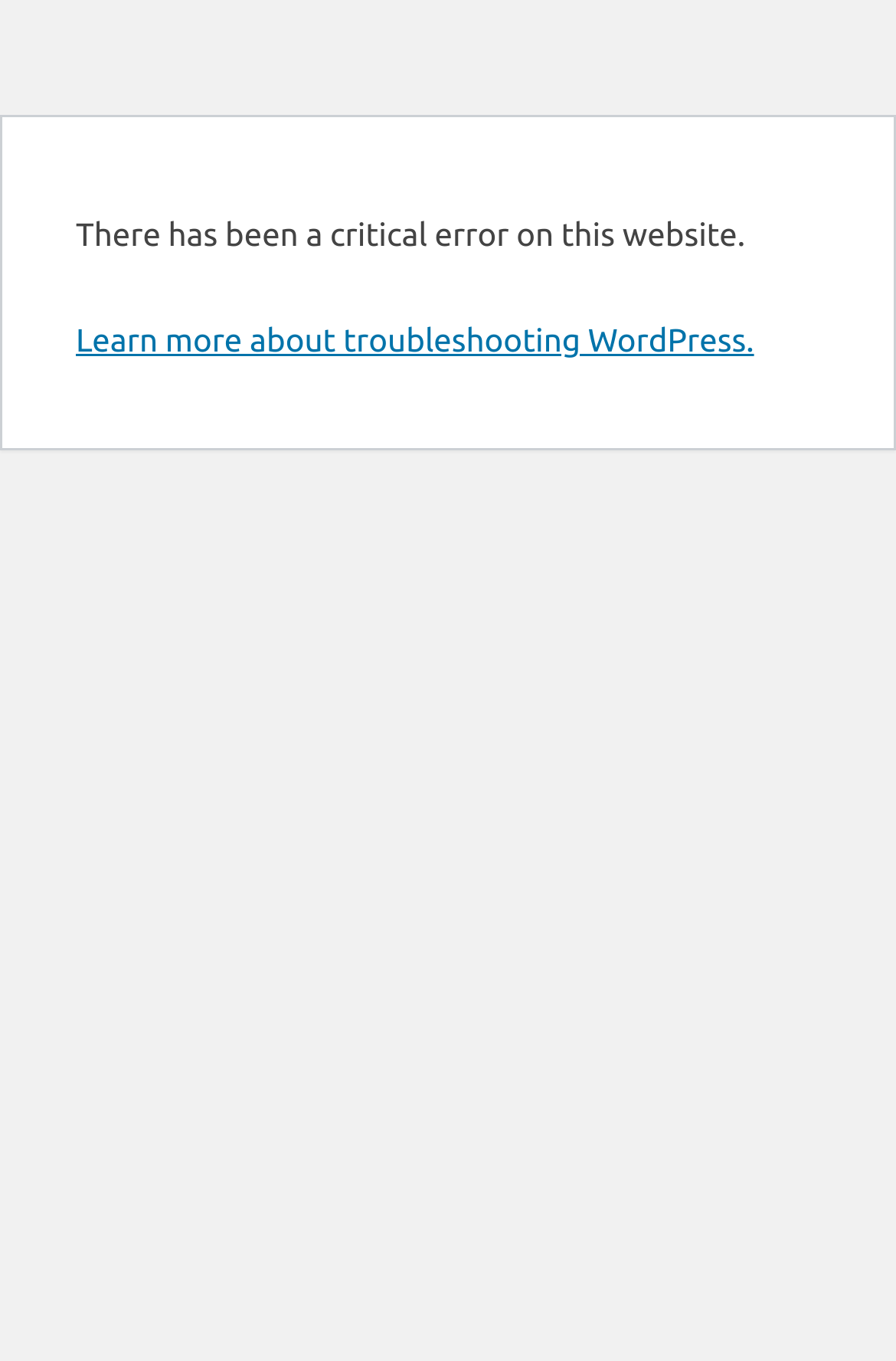Identify the bounding box for the UI element specified in this description: "Learn more about troubleshooting WordPress.". The coordinates must be four float numbers between 0 and 1, formatted as [left, top, right, bottom].

[0.085, 0.236, 0.842, 0.263]